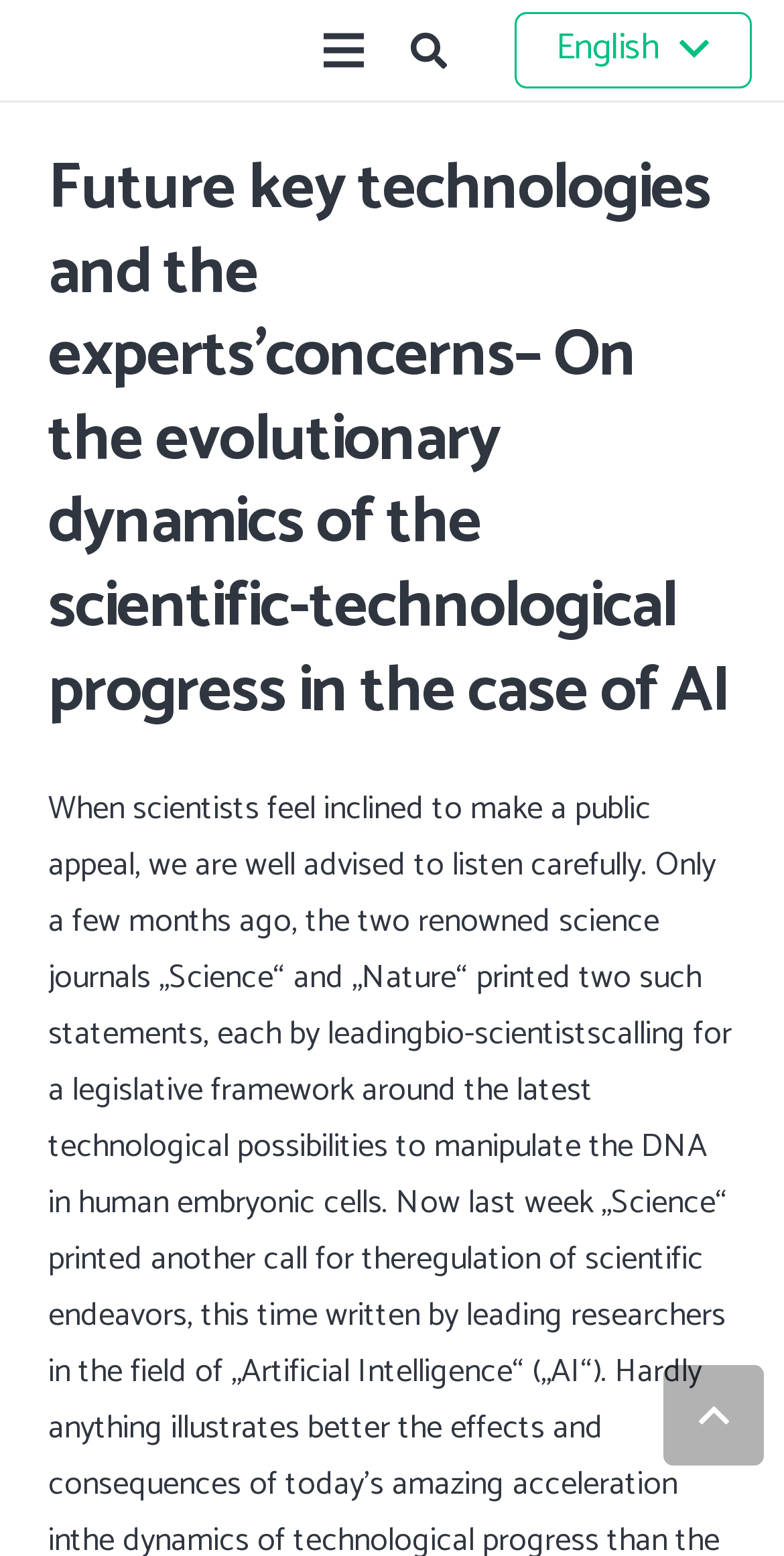Please identify the webpage's heading and generate its text content.

Future key technologies and the experts’concerns– On the evolutionary dynamics of the scientific-technological progress in the case of AI